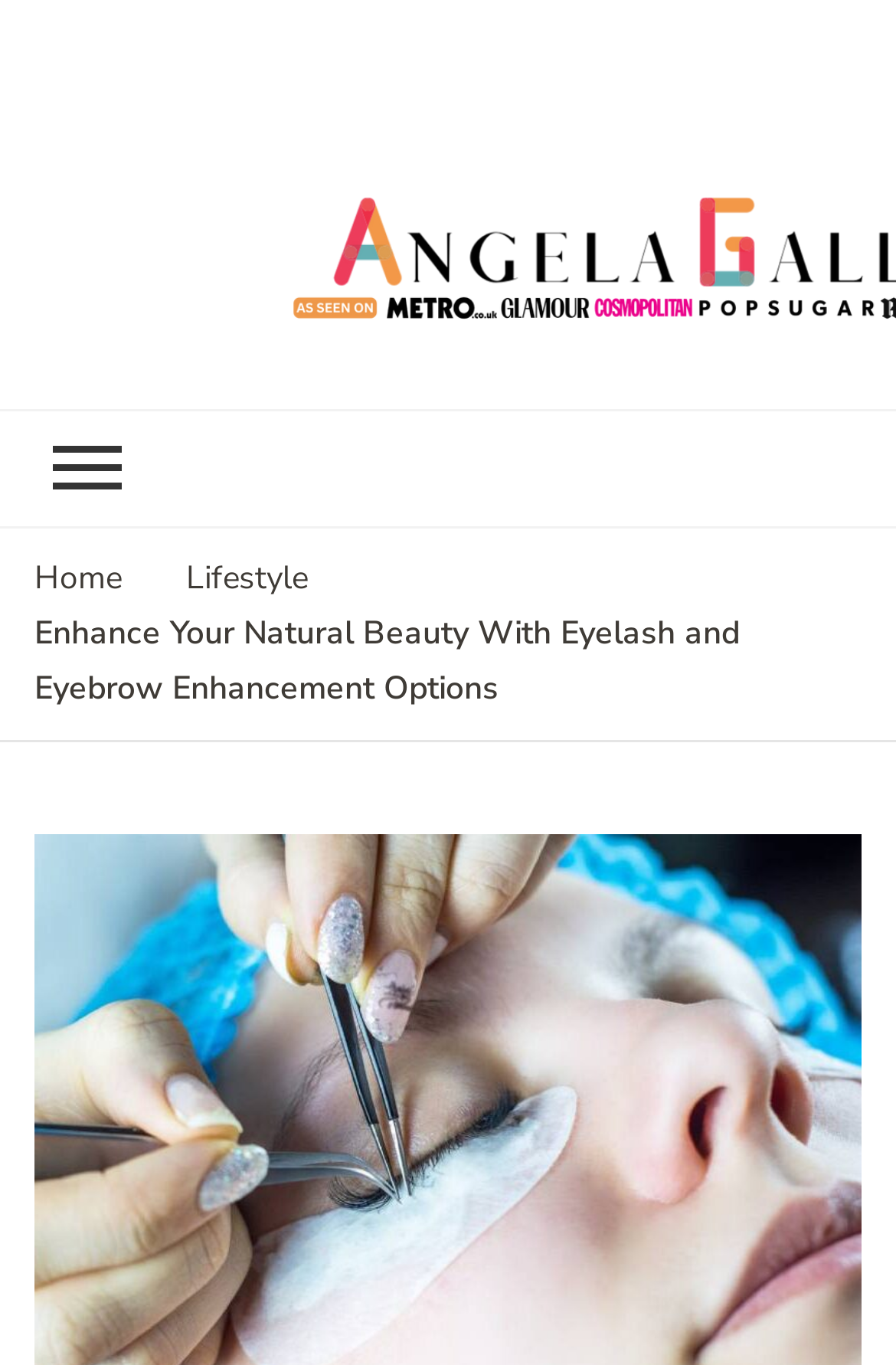Identify the bounding box coordinates for the UI element described as follows: "Home". Ensure the coordinates are four float numbers between 0 and 1, formatted as [left, top, right, bottom].

[0.038, 0.405, 0.136, 0.445]